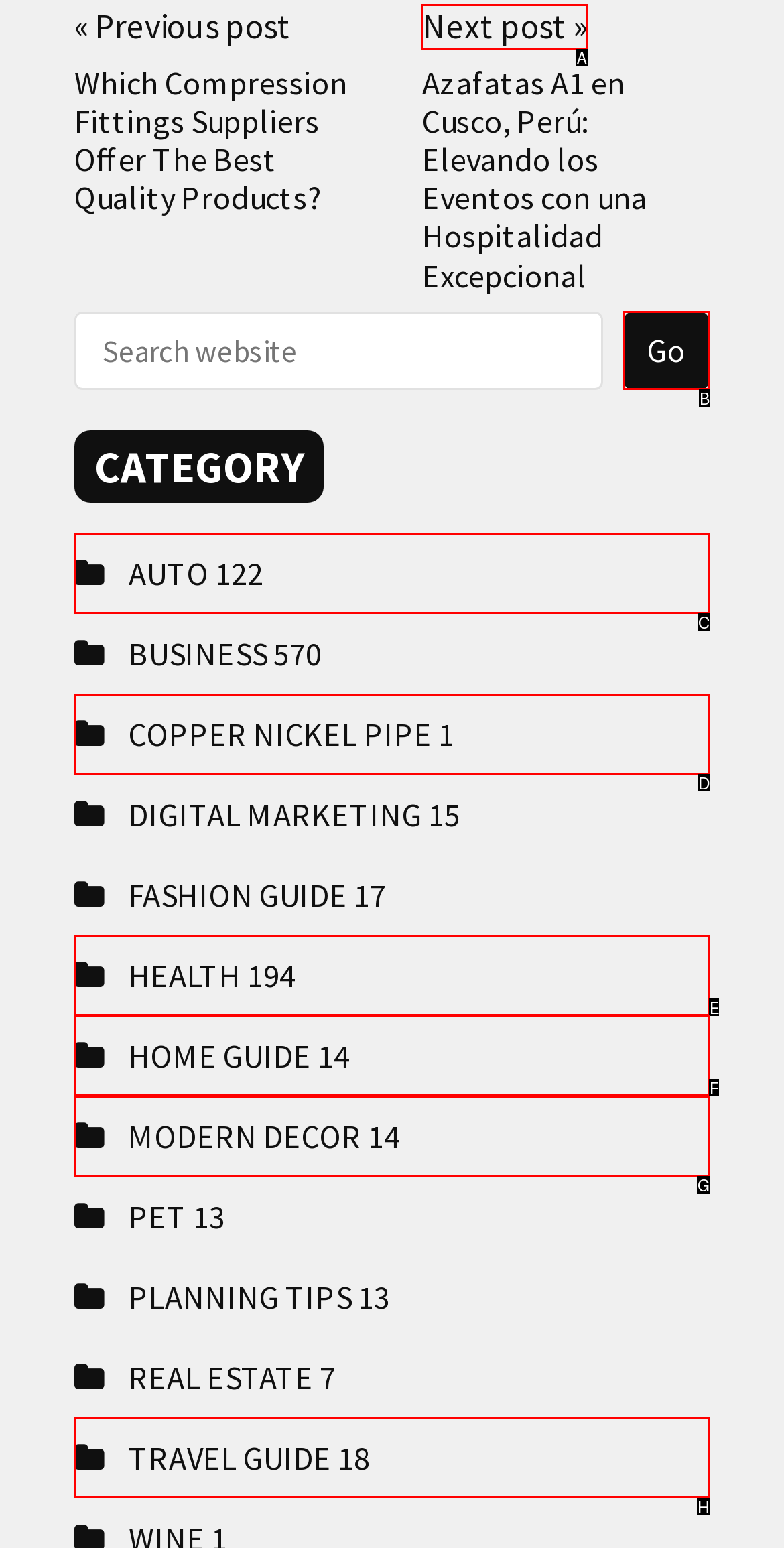Identify the correct UI element to click to achieve the task: Go to next post.
Answer with the letter of the appropriate option from the choices given.

A